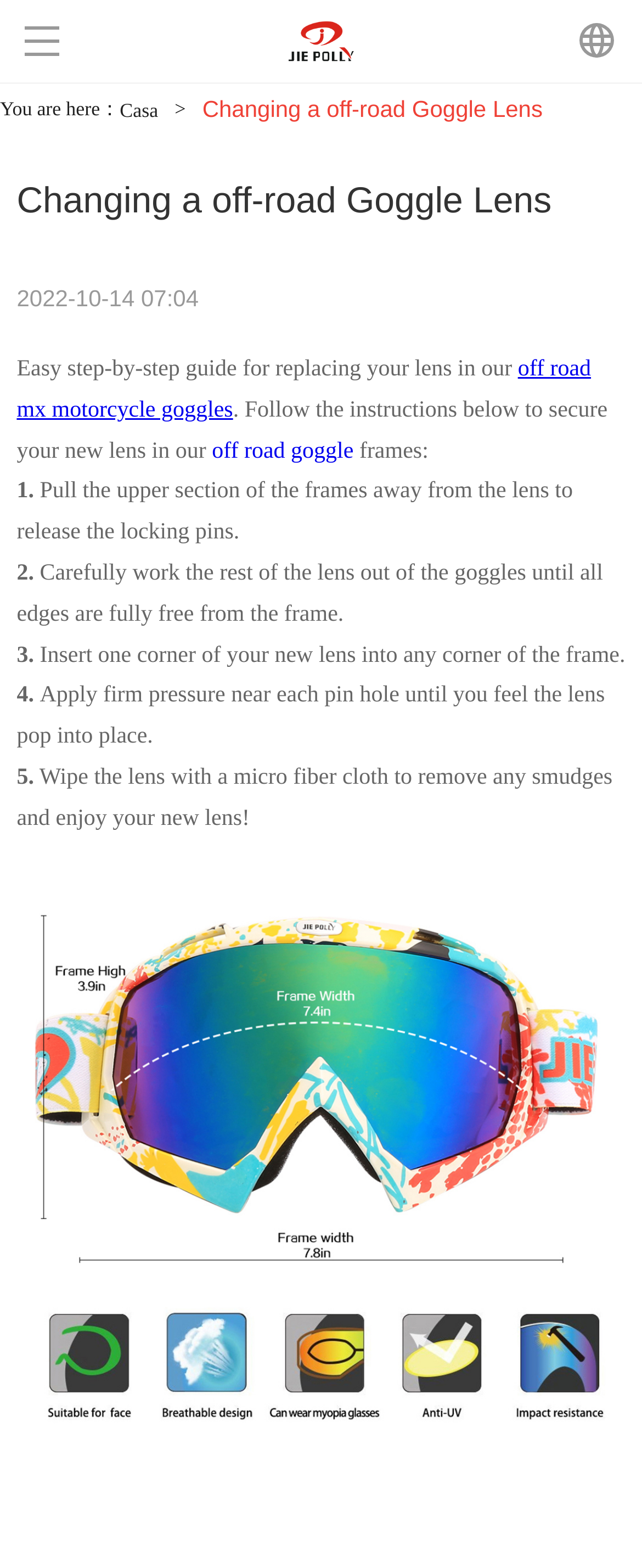What is the text of the webpage's headline?

Changing a off-road Goggle Lens